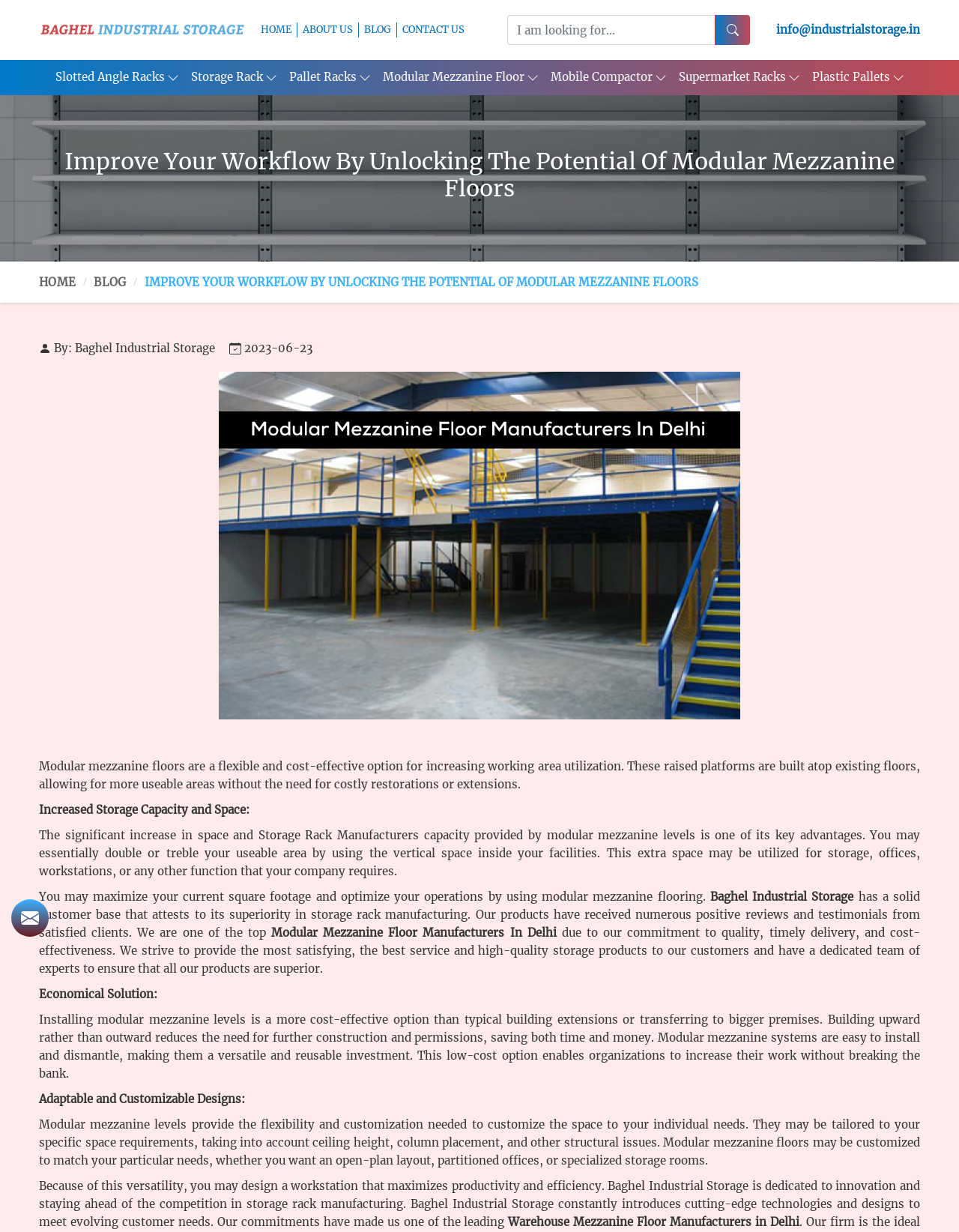Describe every aspect of the webpage comprehensively.

This webpage is about modular mezzanine floors, a flexible and cost-effective option for increasing working area utilization. At the top, there is a header section with a logo and navigation links to "HOME", "ABOUT US", "BLOG", and "CONTACT US". Below the header, there is a search bar with a button and a link to "info@industrialstorage.in". 

On the left side, there is a vertical menu with links to various storage solutions, including "Slotted Angle Racks", "Storage Rack", "Pallet Racks", "Modular Mezzanine Floor", "Mobile Compactor", "Supermarket Racks", and "Plastic Pallets". Each link has a corresponding button with an image.

The main content area has a heading "Improve Your Workflow By Unlocking The Potential Of Modular Mezzanine Floors" followed by a brief introduction to modular mezzanine floors. There are several paragraphs of text that discuss the benefits of modular mezzanine floors, including increased storage capacity and space, economical solutions, and adaptable and customizable designs. The text is accompanied by several images, including a large image of a modular mezzanine floor.

At the bottom of the page, there is a call-to-action button "GET A QUOTE" with an image. There are also several links to other pages, including "HOME" and "BLOG", and a copyright notice with the company name "Baghel Industrial Storage" and a date.